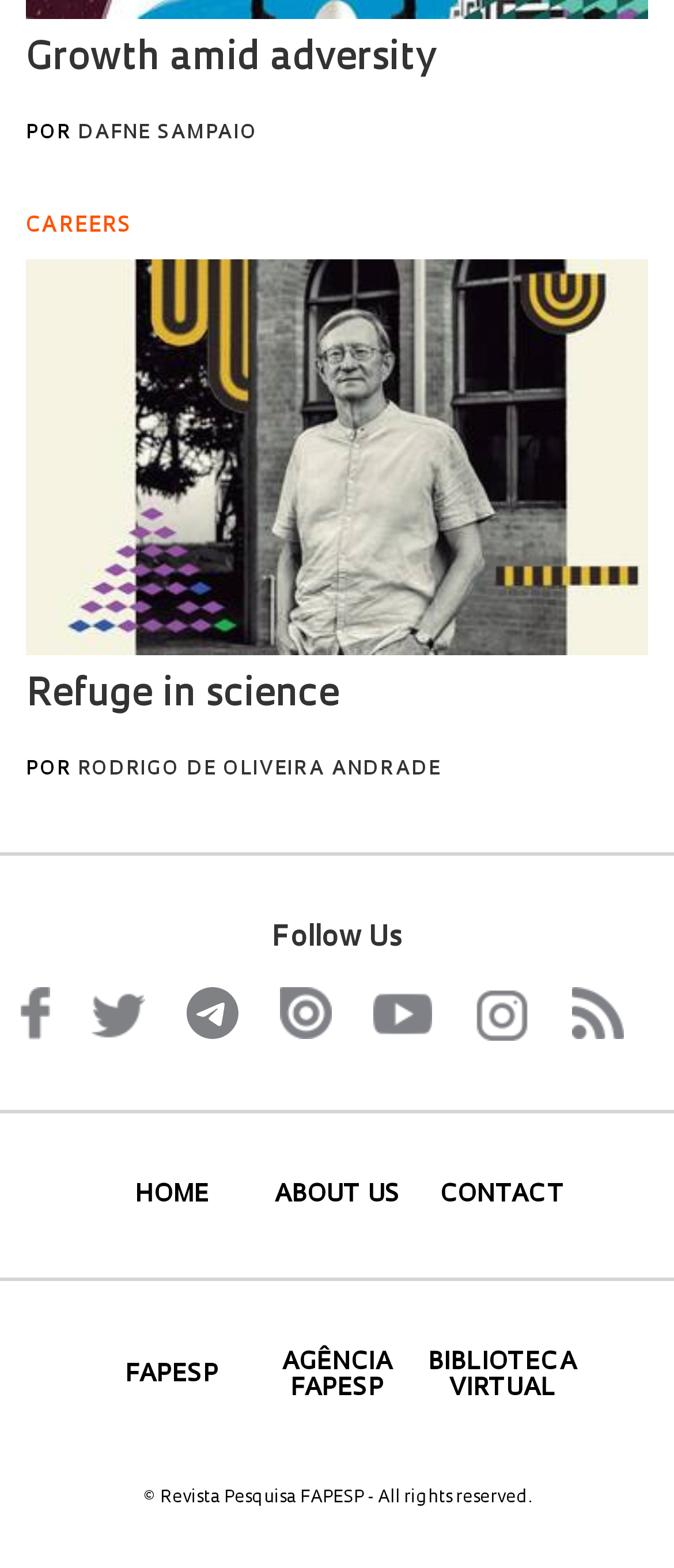Ascertain the bounding box coordinates for the UI element detailed here: "Britain". The coordinates should be provided as [left, top, right, bottom] with each value being a float between 0 and 1.

None